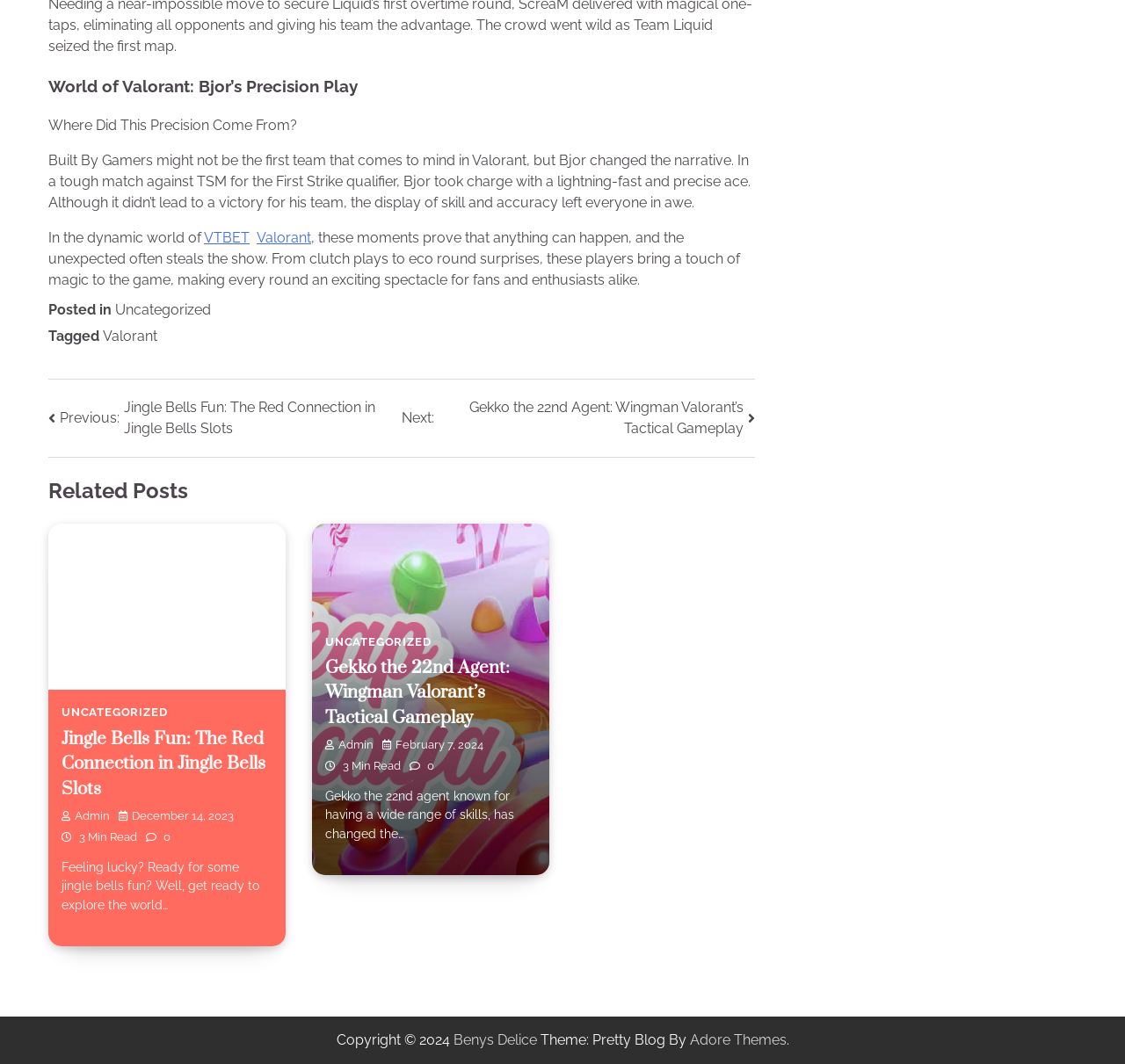What is the date of the article 'Gekko the 22nd Agent: Wingman Valorant’s Tactical Gameplay'?
Identify the answer in the screenshot and reply with a single word or phrase.

February 7, 2024